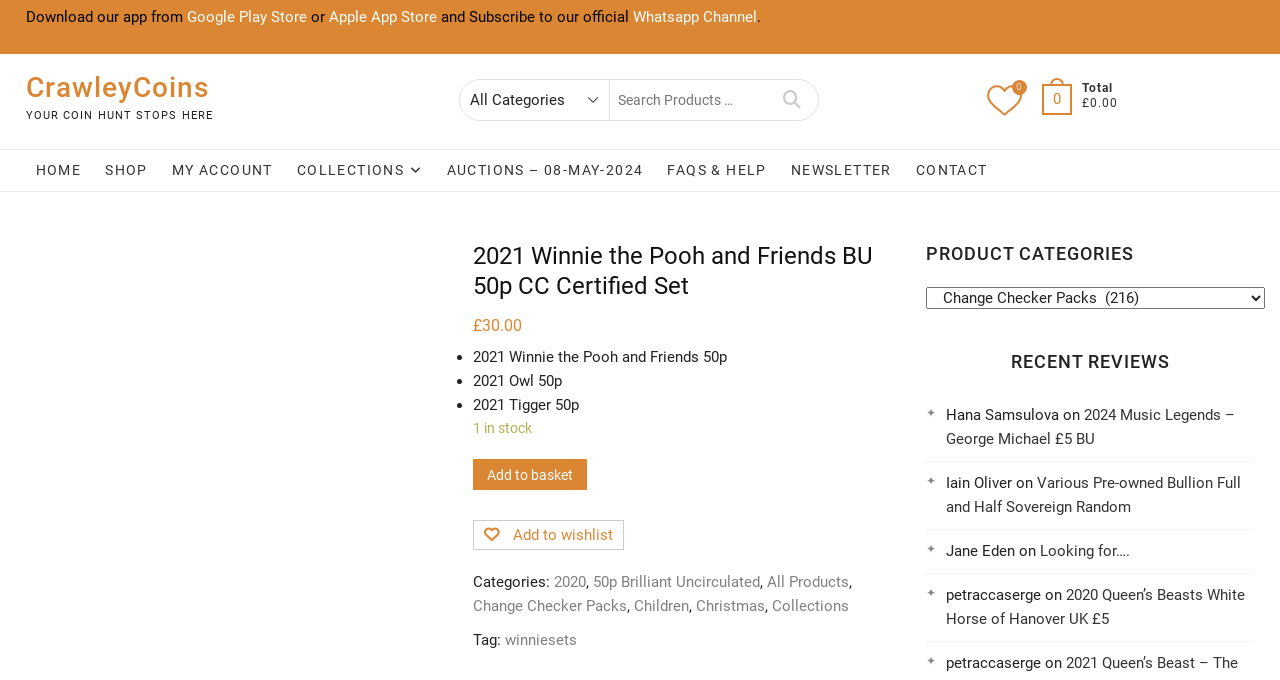Can you provide the bounding box coordinates for the element that should be clicked to implement the instruction: "Add to basket"?

[0.369, 0.675, 0.458, 0.721]